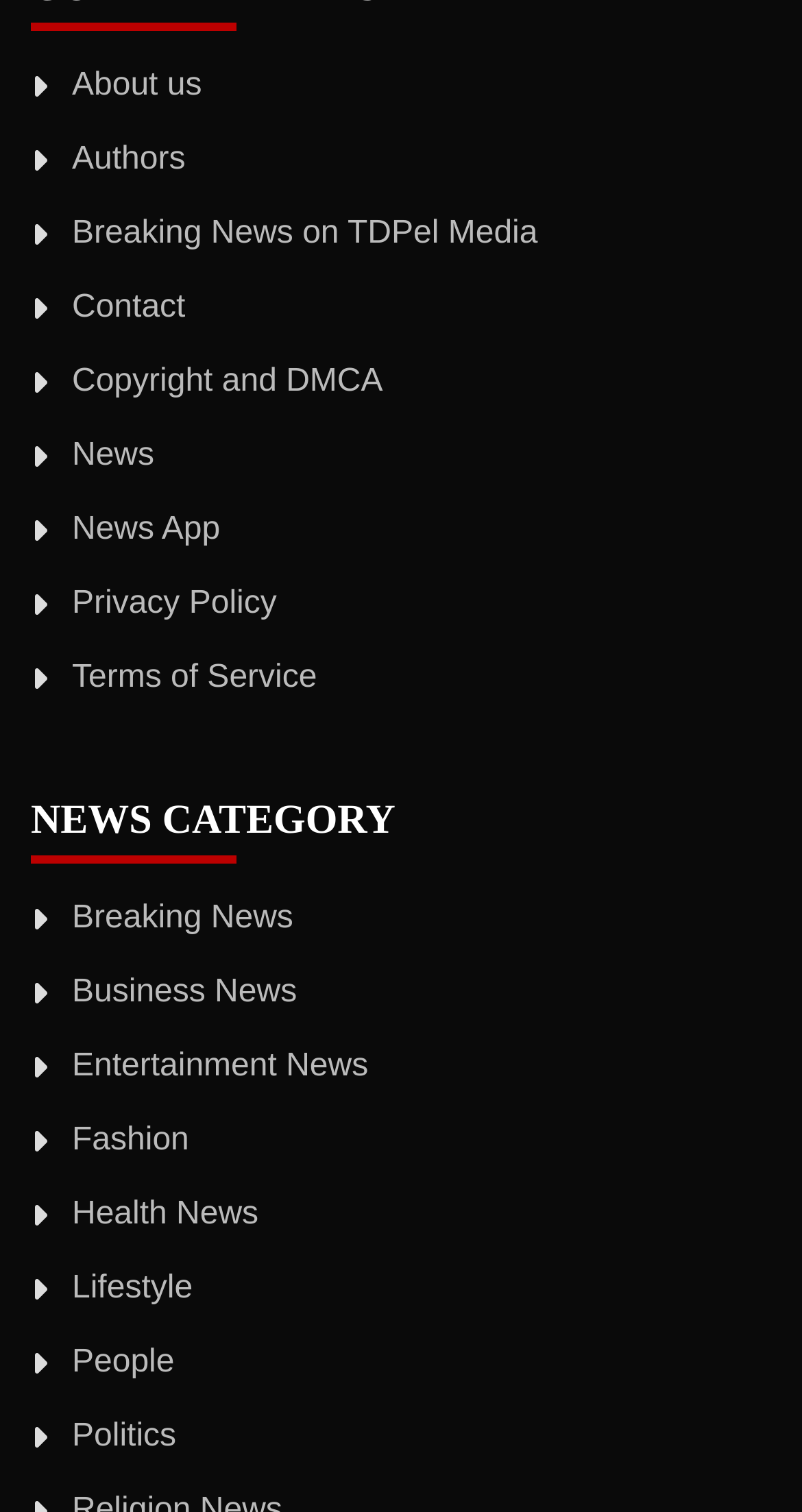What is the last news category listed?
Offer a detailed and exhaustive answer to the question.

I looked at the list of news categories under the 'NEWS CATEGORY' heading and found that the last one listed is 'Politics'.